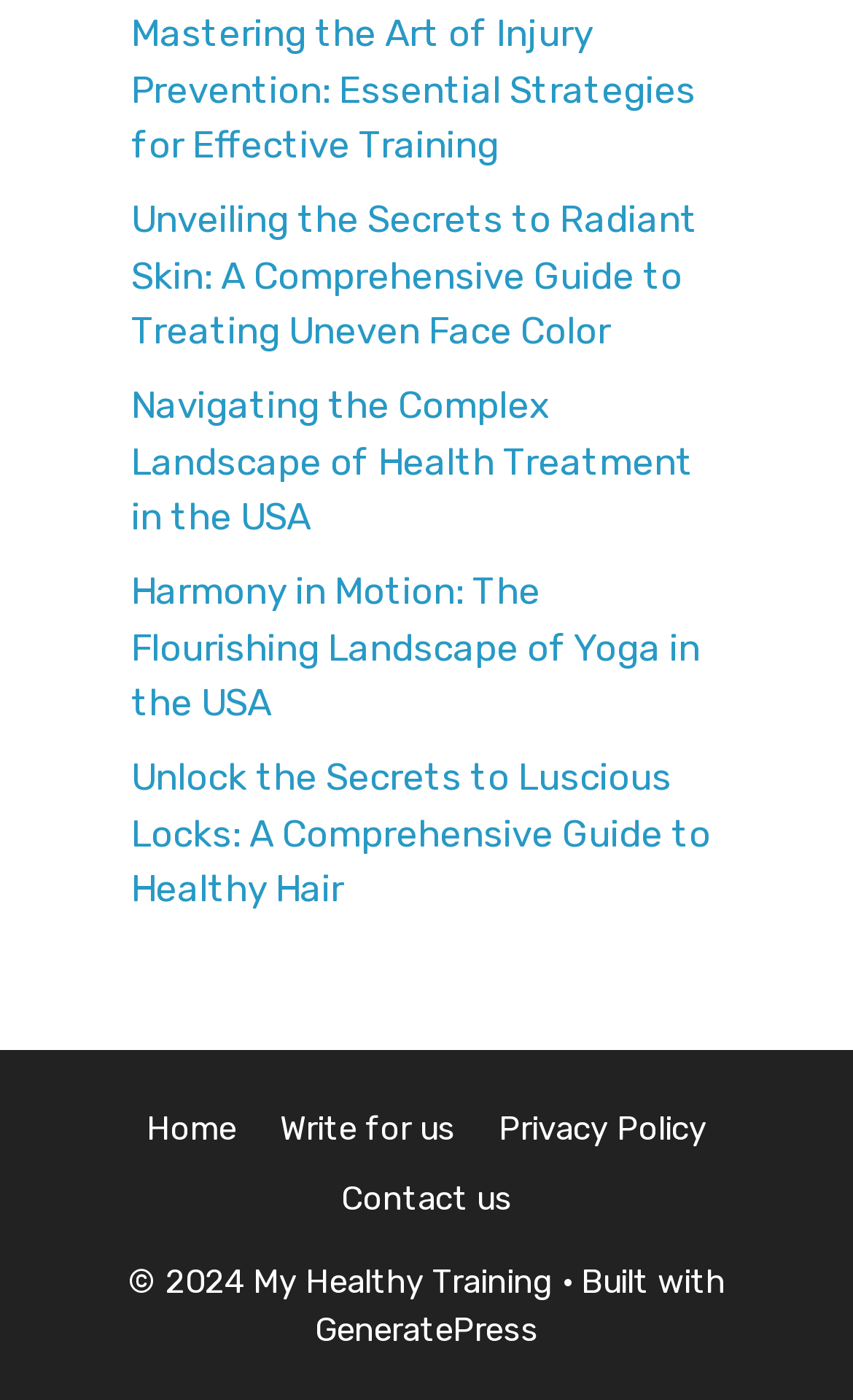Could you determine the bounding box coordinates of the clickable element to complete the instruction: "Write for us"? Provide the coordinates as four float numbers between 0 and 1, i.e., [left, top, right, bottom].

[0.328, 0.792, 0.533, 0.82]